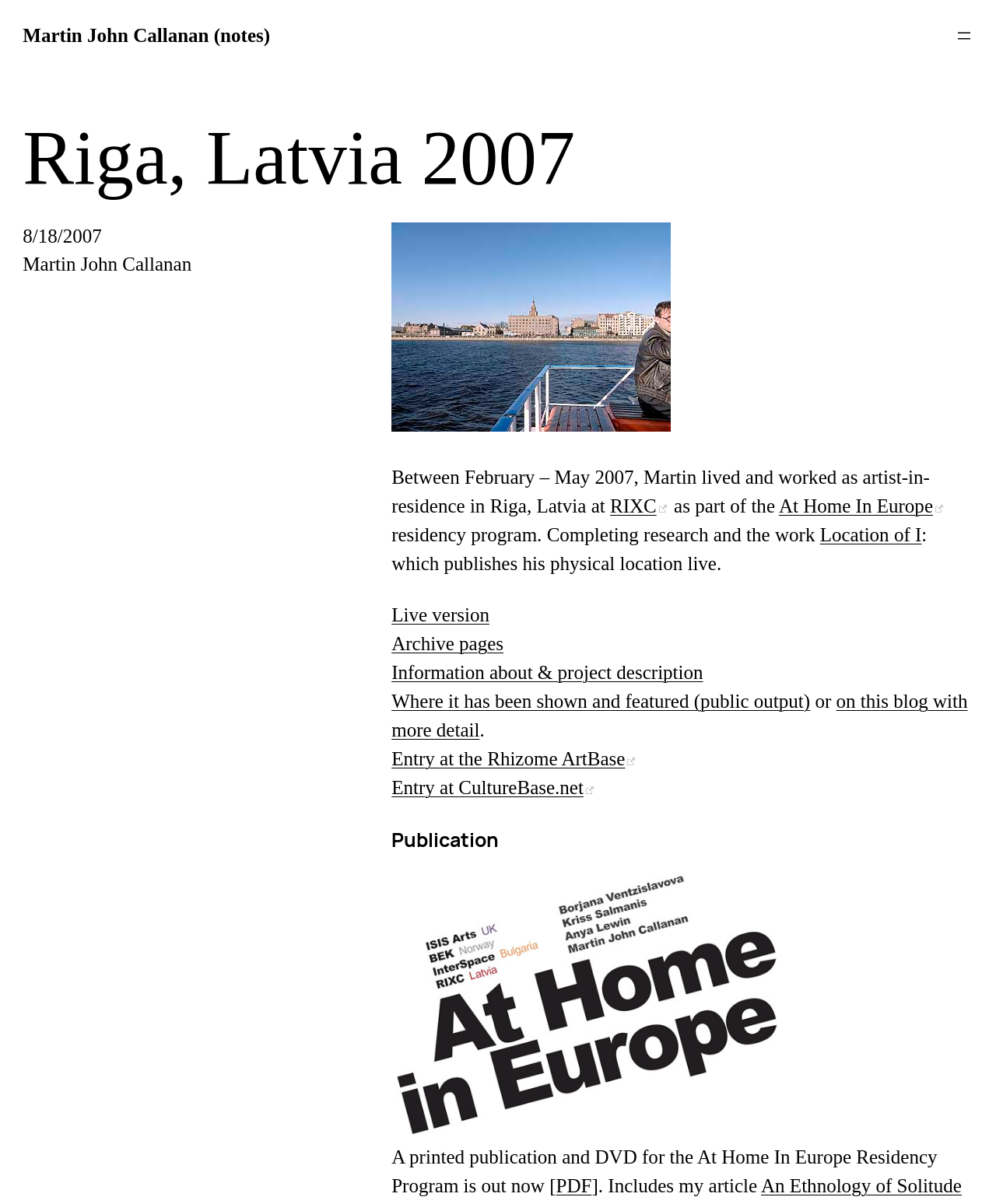What is the name of the artist?
Based on the visual, give a brief answer using one word or a short phrase.

Martin John Callanan